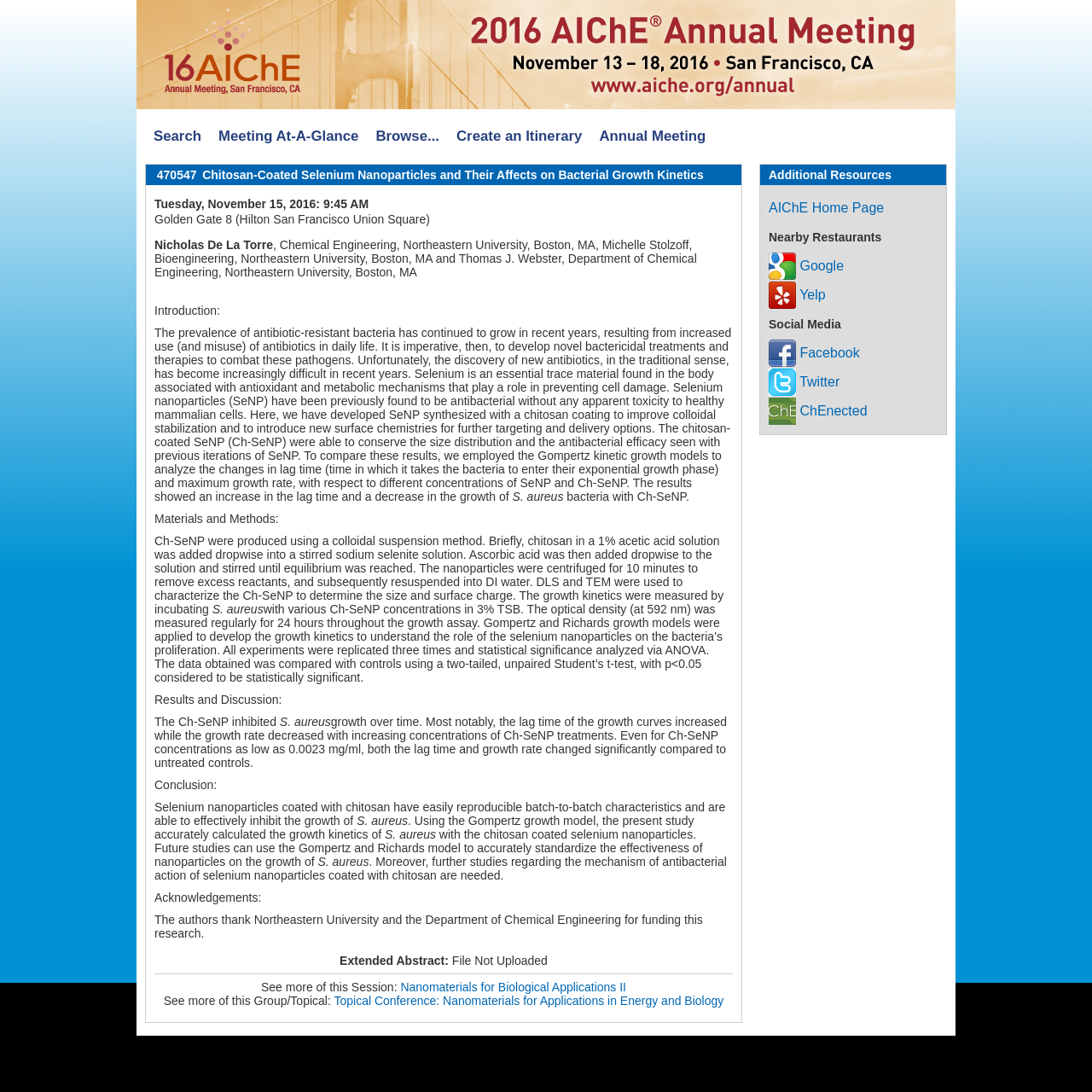Find the bounding box coordinates for the area you need to click to carry out the instruction: "View Meeting At-A-Glance". The coordinates should be four float numbers between 0 and 1, indicated as [left, top, right, bottom].

[0.192, 0.112, 0.336, 0.138]